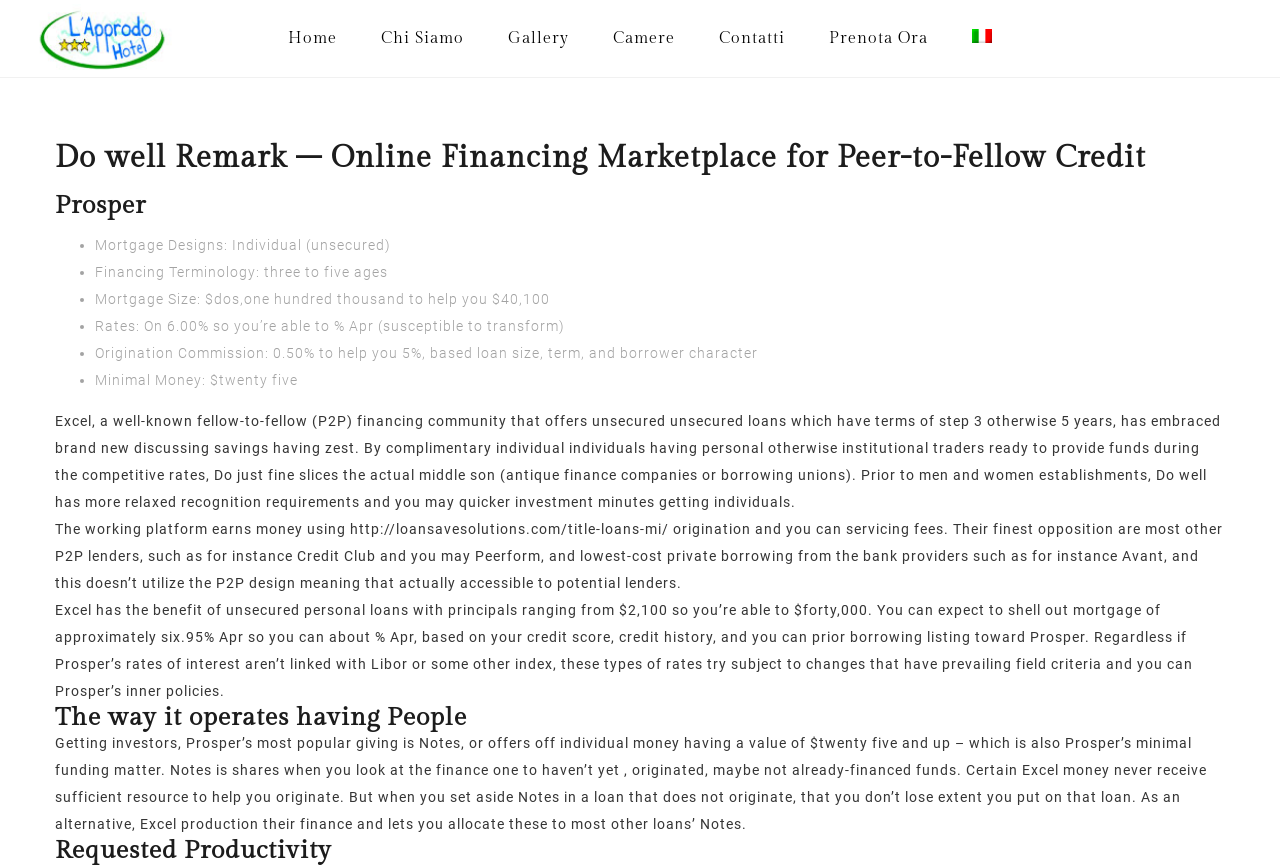Locate the bounding box coordinates of the item that should be clicked to fulfill the instruction: "Click on http://loansavesolutions.com/title-loans-mi/".

[0.273, 0.601, 0.523, 0.619]